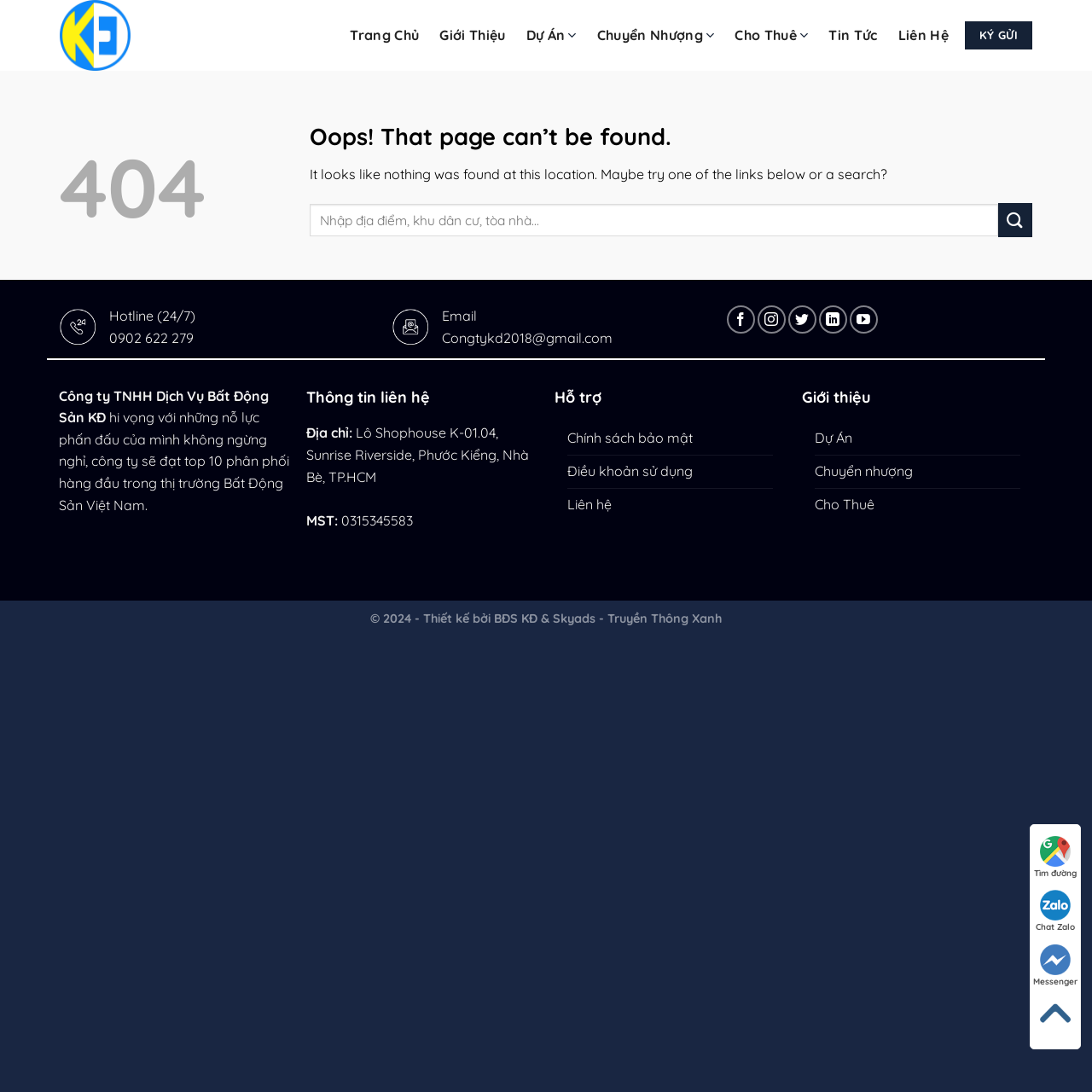Offer an in-depth caption of the entire webpage.

This webpage appears to be a 404 error page, indicating that the requested page cannot be found. At the top, there is a logo and a navigation menu with links to various sections of the website, including "Trang Chủ", "Giới Thiệu", "Dự Án", "Chuyển Nhượng", "Cho Thuê", "Tin Tức", and "Liên Hệ".

Below the navigation menu, there is a main content area with a large "404" text and a heading that reads "Oops! That page can’t be found." followed by a paragraph of text suggesting that the user try one of the links below or a search. There is also a search box with a submit button.

On the bottom left of the page, there is a section with contact information, including a hotline, email address, and links to social media profiles. Below this, there is a section with company information, including the company name, address, and tax code.

On the bottom right of the page, there are three columns of links. The first column has links to "Thông tin liên hệ", "Hỗ trợ", and "Giới thiệu". The second column has links to "Chính sách bảo mật", "Điều khoản sử dụng", and "Liên hệ". The third column has links to "Dự Án", "Chuyển nhượng", and "Cho Thuê".

At the very bottom of the page, there is a copyright notice and a link to the website's designer. On the bottom right corner, there are also links to "Tìm đường", "Chat Zalo", "Messenger", and an empty link.